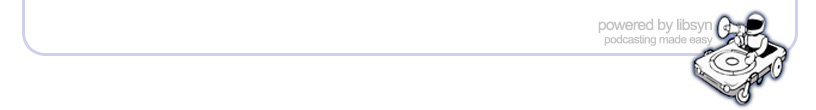Generate an in-depth description of the image you see.

The image features a stylized logo that reads "powered by Libsyn," accompanied by an illustration of a cartoon character operating a vinyl record player on a wheeled cart. The design conveys a sense of creativity and accessibility, reflecting Libsyn's role in simplifying the podcasting process for users. The playful imagery is contrasted by a clean and professional layout, highlighting Libsyn as a leading platform for podcasters. The background is subtle, allowing the logo and character to stand out effectively, making it an engaging visual associated with podcasting and audio content creation.